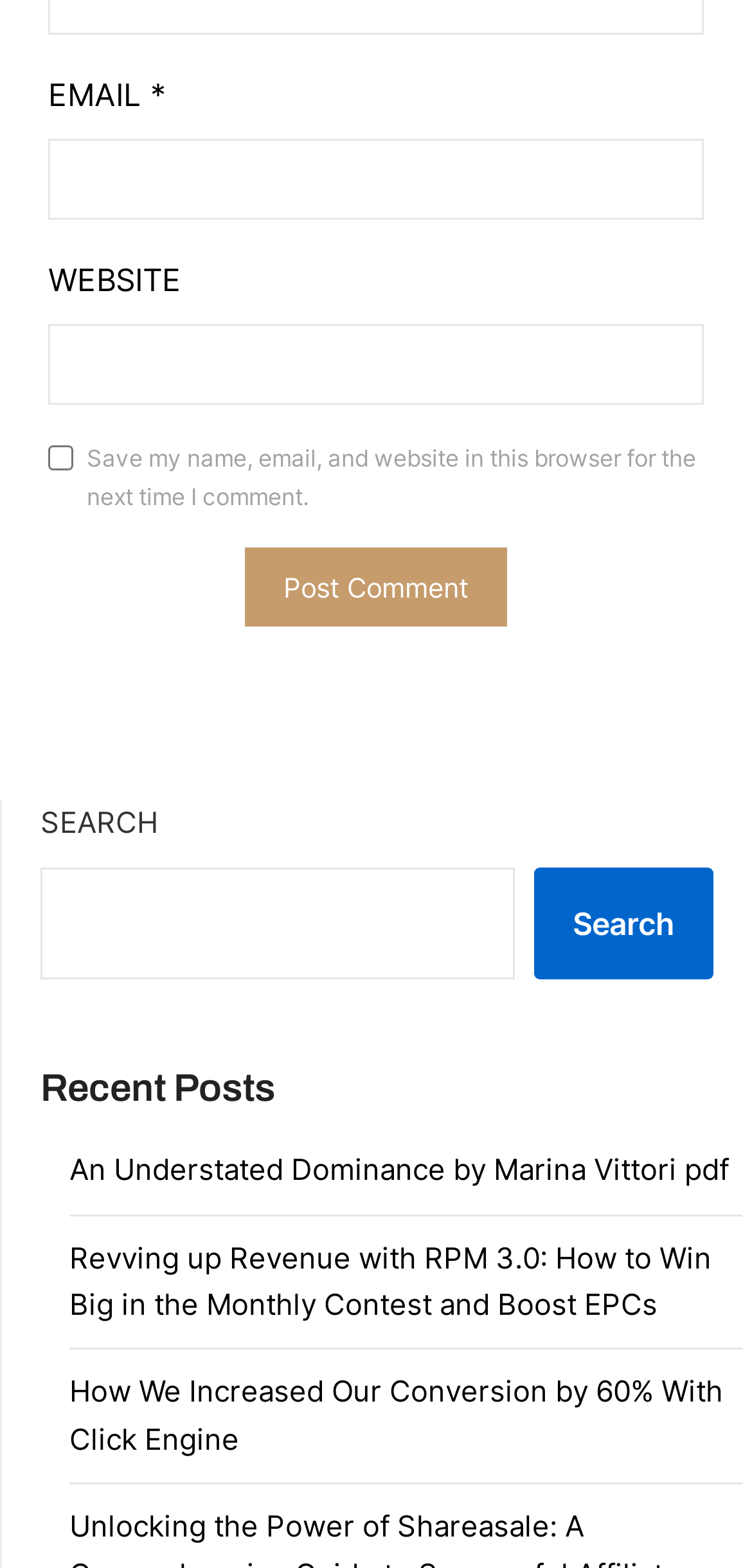Based on the element description "parent_node: EMAIL * aria-describedby="email-notes" name="email"", predict the bounding box coordinates of the UI element.

[0.064, 0.089, 0.936, 0.141]